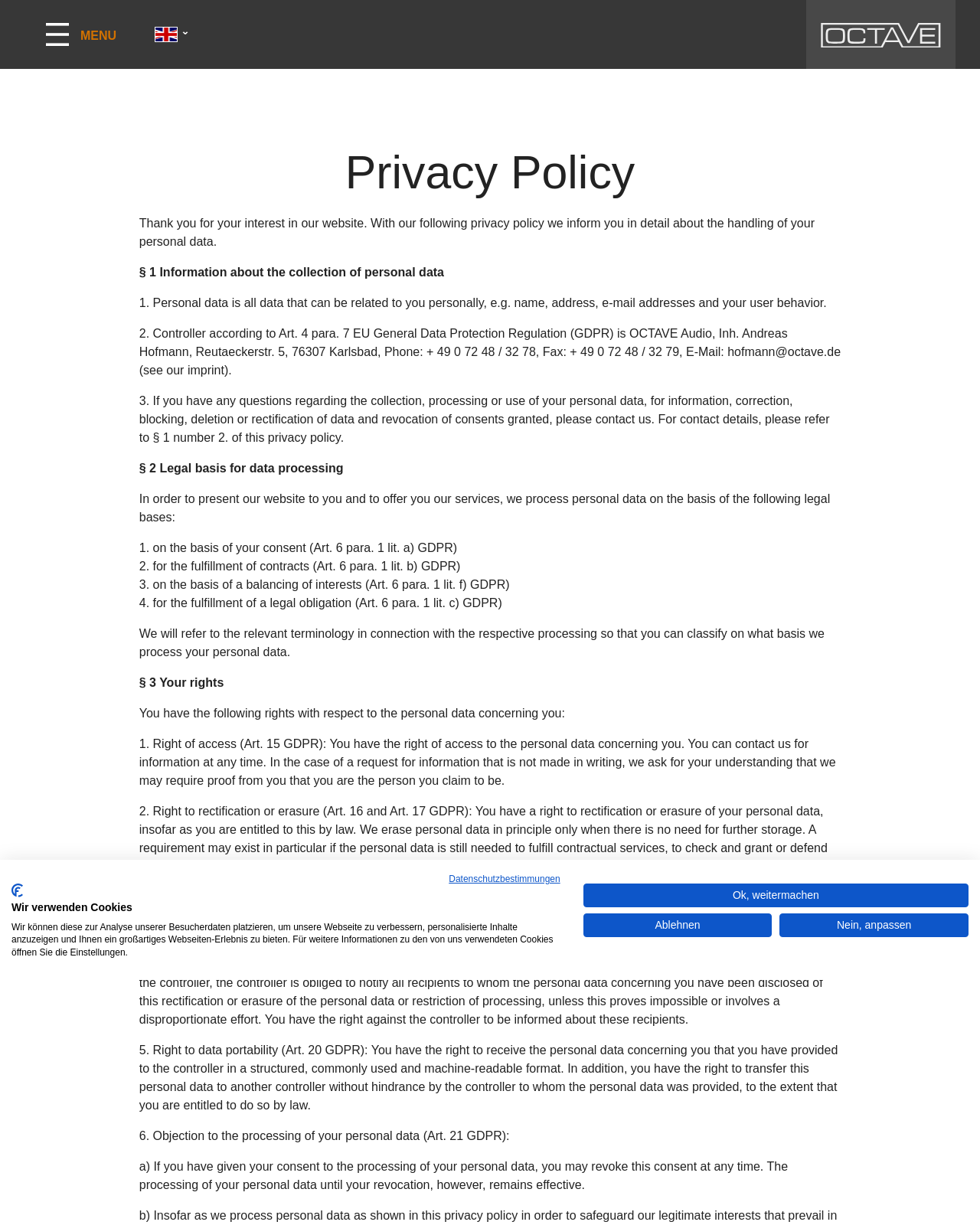How many rights do individuals have with respect to their personal data?
Look at the image and construct a detailed response to the question.

I counted the number of rights listed in the section '§ 3 Your rights' which are: 1. Right of access, 2. Right to rectification or erasure, 3. Right to restrict processing, 4. Right to notification, 5. Right to data portability, and 6. Objection to the processing of your personal data.